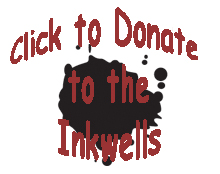What is the purpose of the announcement?
Please look at the screenshot and answer using one word or phrase.

To donate to the Inkwells